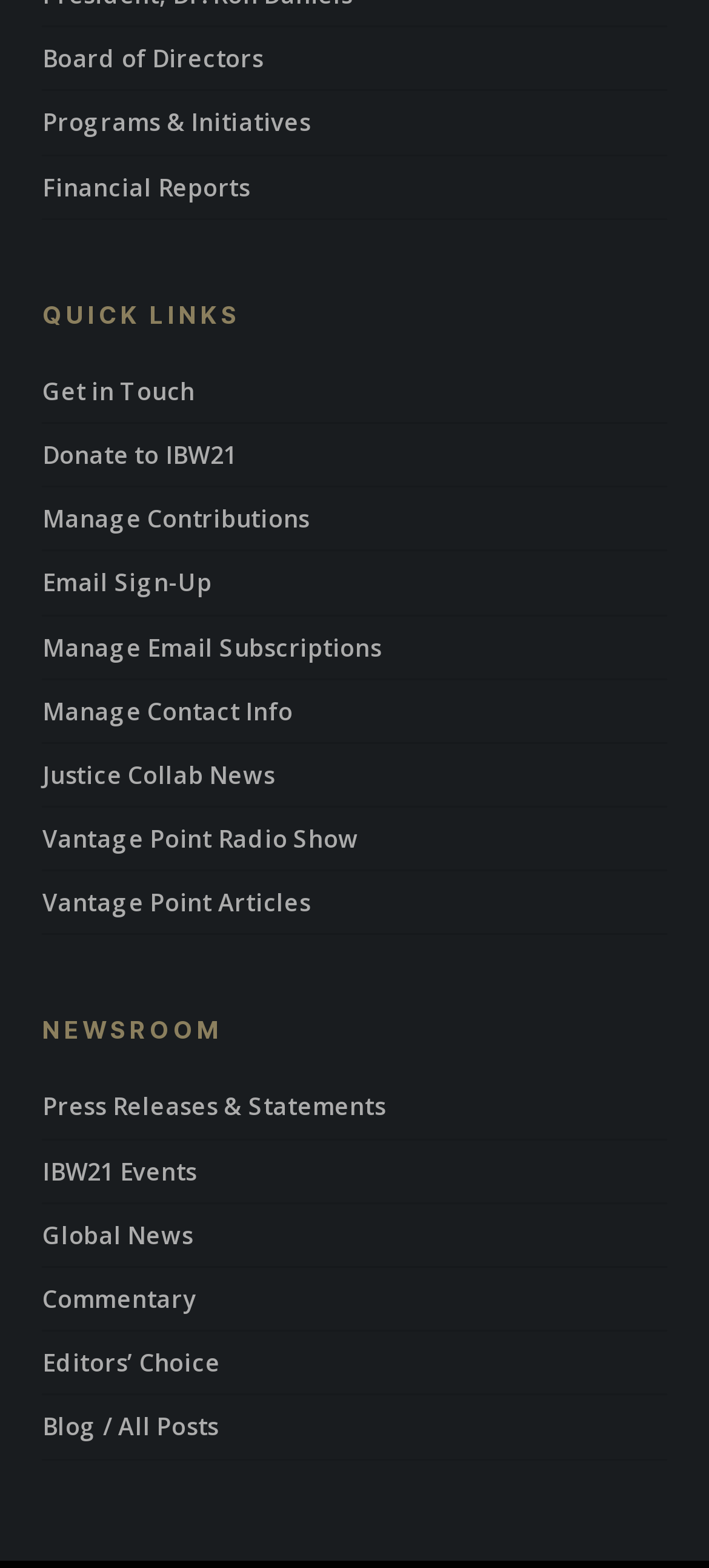Can you find the bounding box coordinates for the element to click on to achieve the instruction: "Read Press Releases & Statements"?

[0.06, 0.695, 0.94, 0.726]